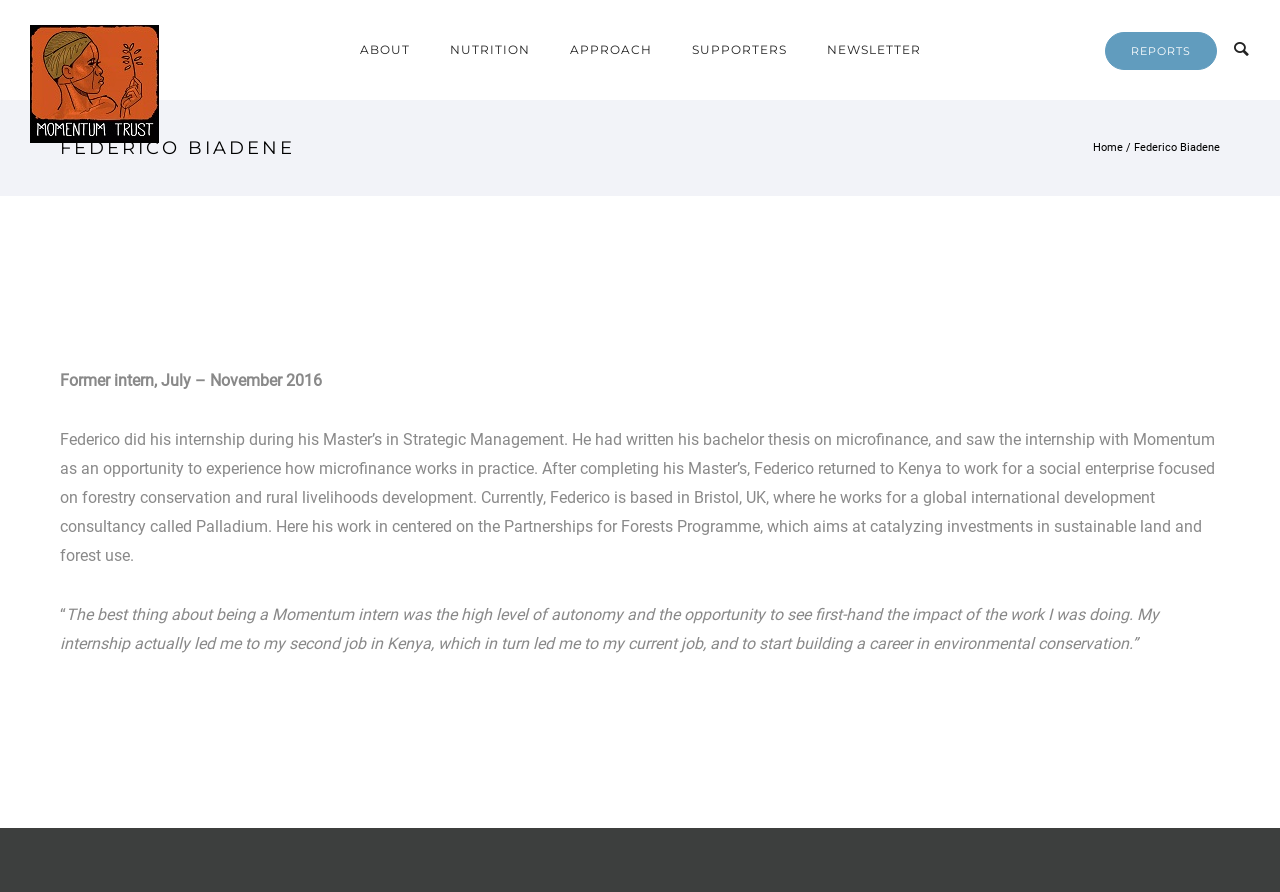Given the webpage screenshot and the description, determine the bounding box coordinates (top-left x, top-left y, bottom-right x, bottom-right y) that define the location of the UI element matching this description: alt="Momentum Trust"

[0.023, 0.028, 0.124, 0.16]